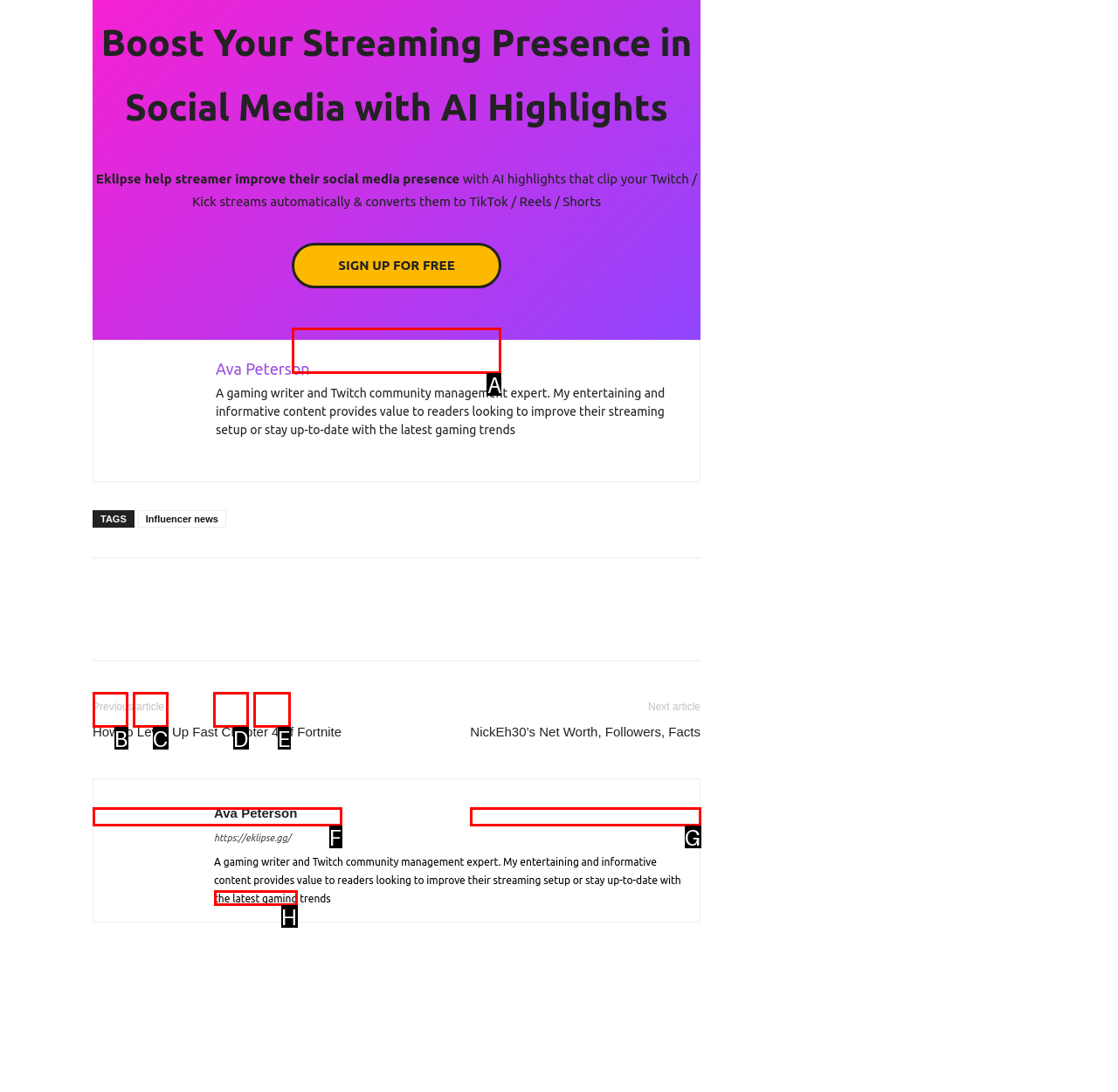Which UI element matches this description: Ava Peterson?
Reply with the letter of the correct option directly.

H